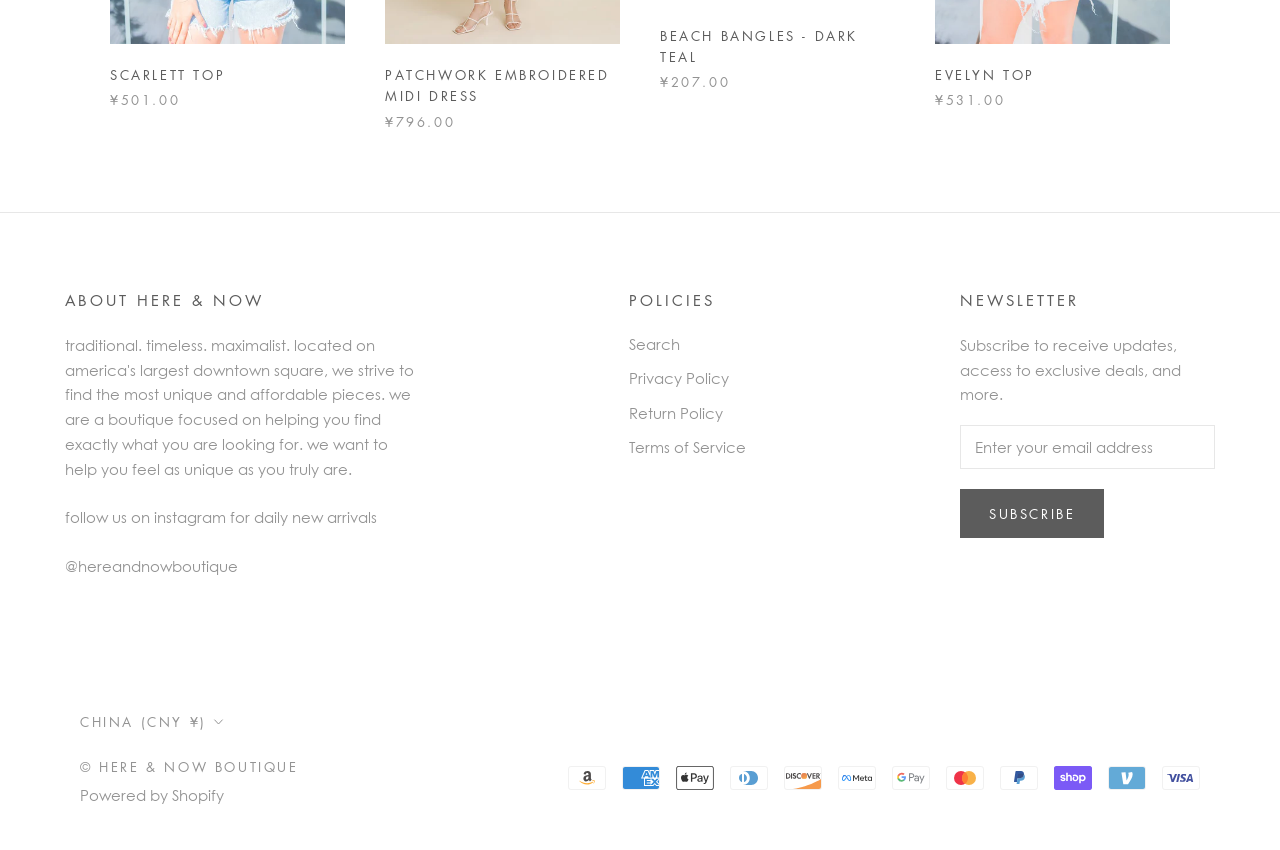Please specify the bounding box coordinates in the format (top-left x, top-left y, bottom-right x, bottom-right y), with values ranging from 0 to 1. Identify the bounding box for the UI component described as follows: China (CNY ¥)

[0.062, 0.834, 0.176, 0.864]